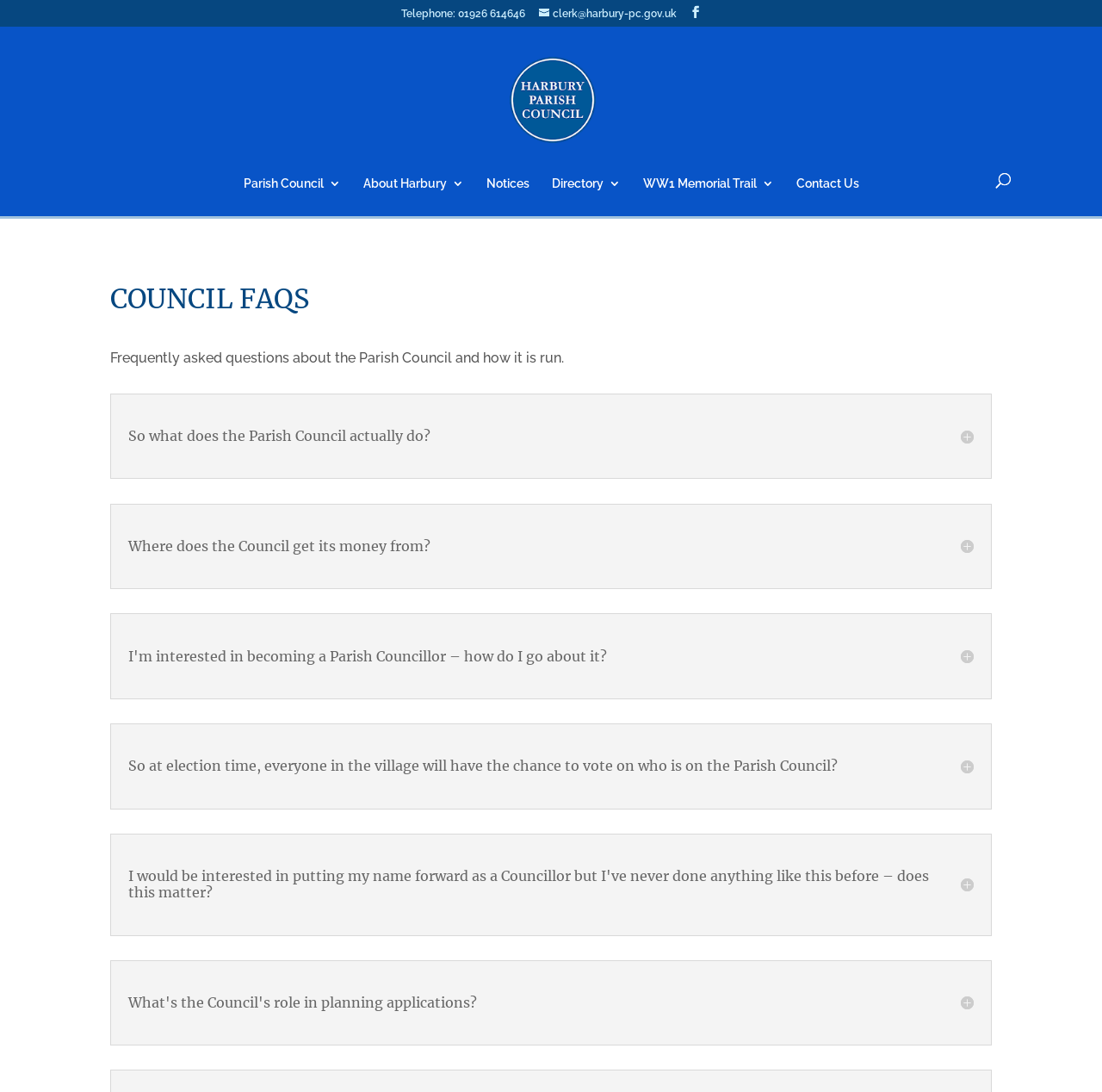Kindly determine the bounding box coordinates for the area that needs to be clicked to execute this instruction: "Contact Us".

[0.722, 0.162, 0.779, 0.198]